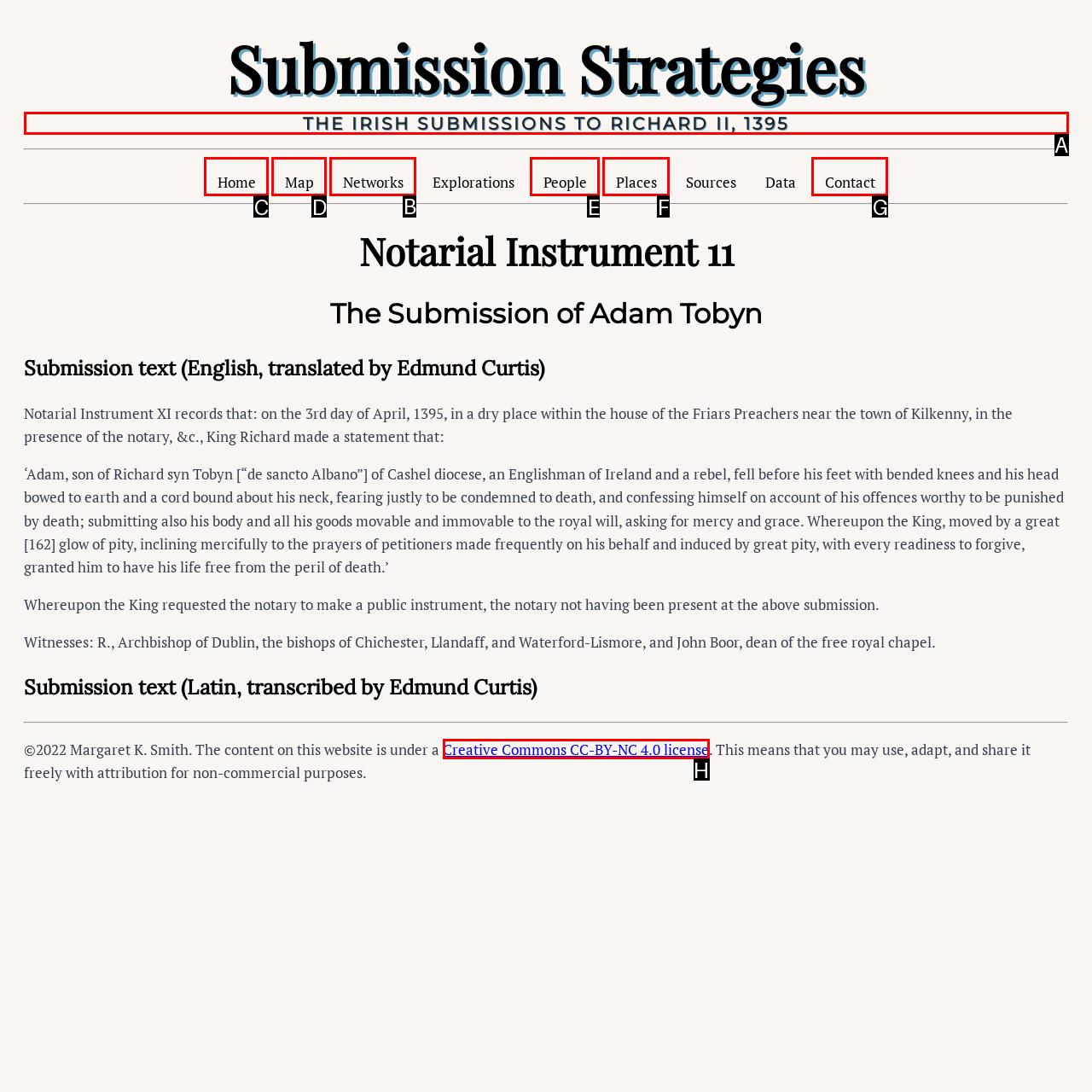What letter corresponds to the UI element to complete this task: Click on Join us
Answer directly with the letter.

None